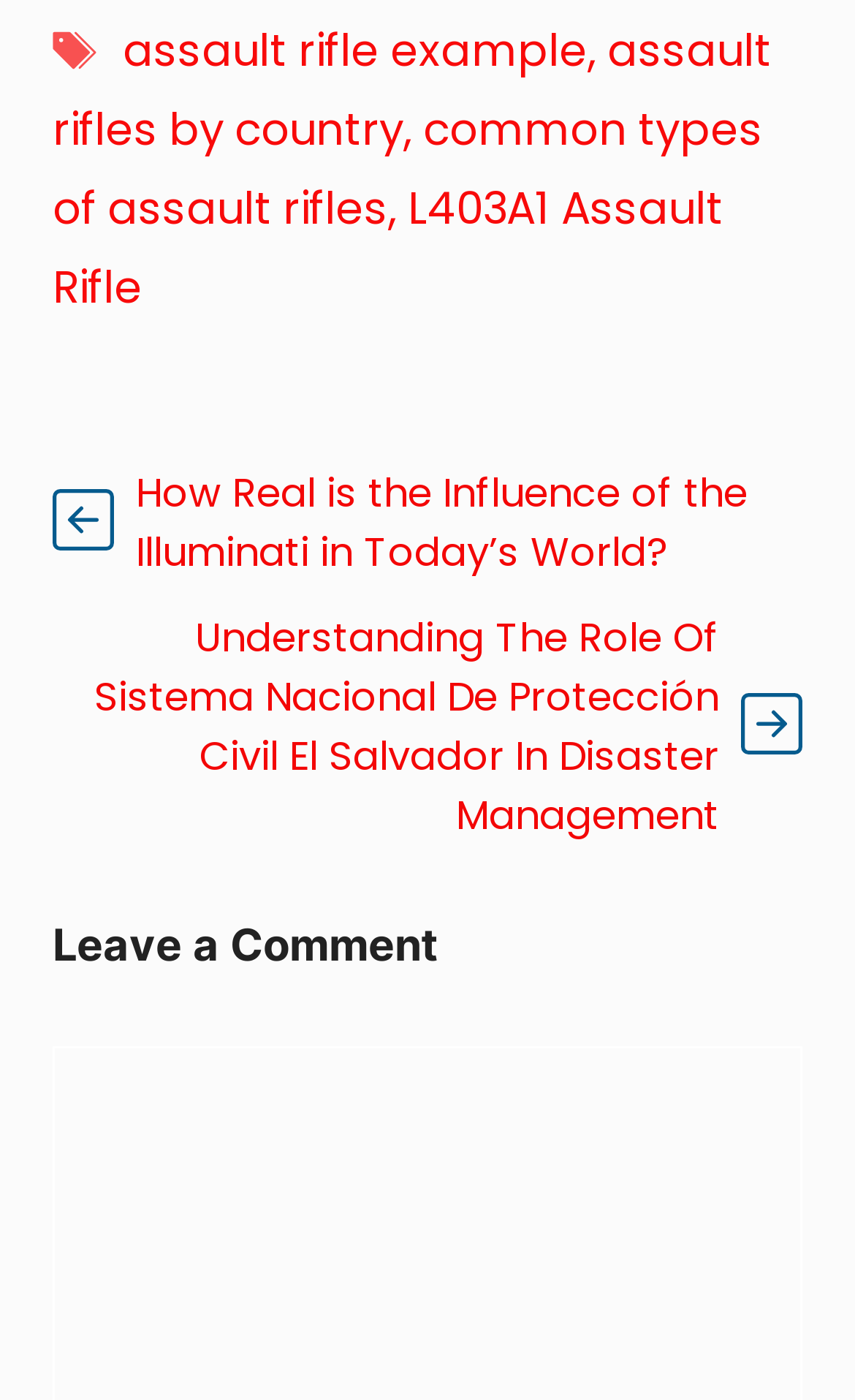Please specify the bounding box coordinates of the area that should be clicked to accomplish the following instruction: "Click on the 'Software downloads:' link". The coordinates should consist of four float numbers between 0 and 1, i.e., [left, top, right, bottom].

None